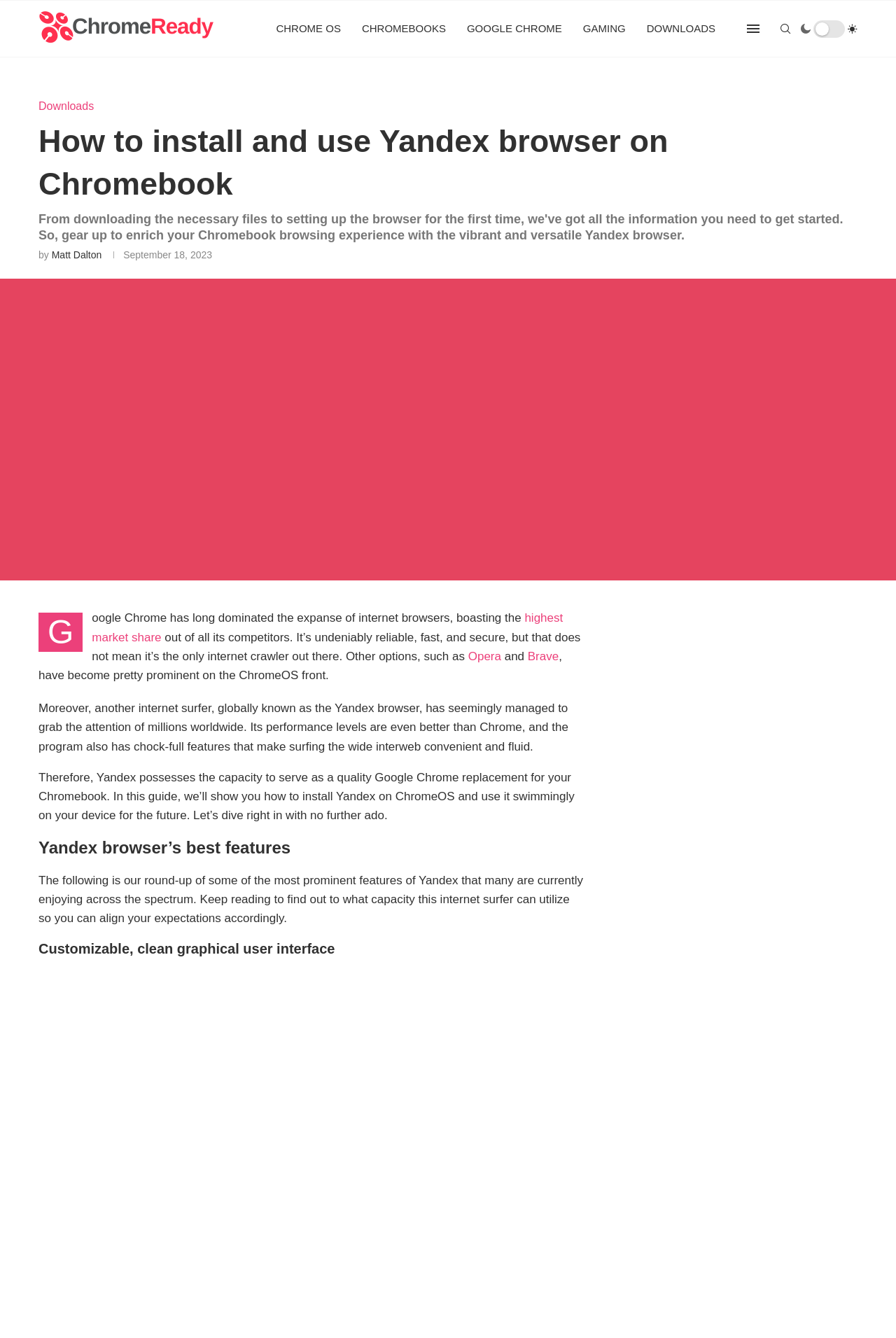From the screenshot, find the bounding box of the UI element matching this description: "highest market share". Supply the bounding box coordinates in the form [left, top, right, bottom], each a float between 0 and 1.

[0.103, 0.457, 0.628, 0.481]